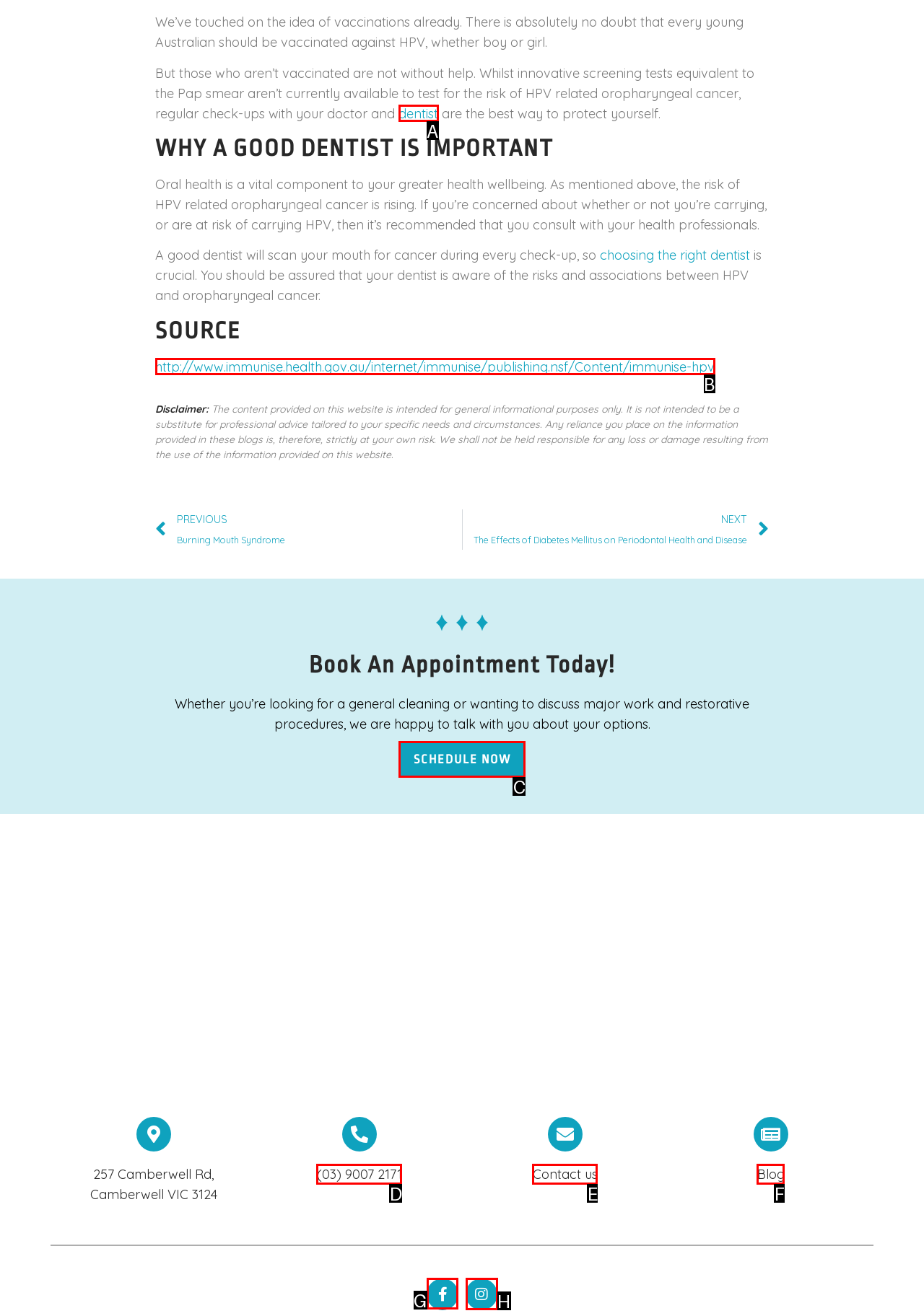Identify the correct letter of the UI element to click for this task: Visit the dentist's Facebook page
Respond with the letter from the listed options.

G